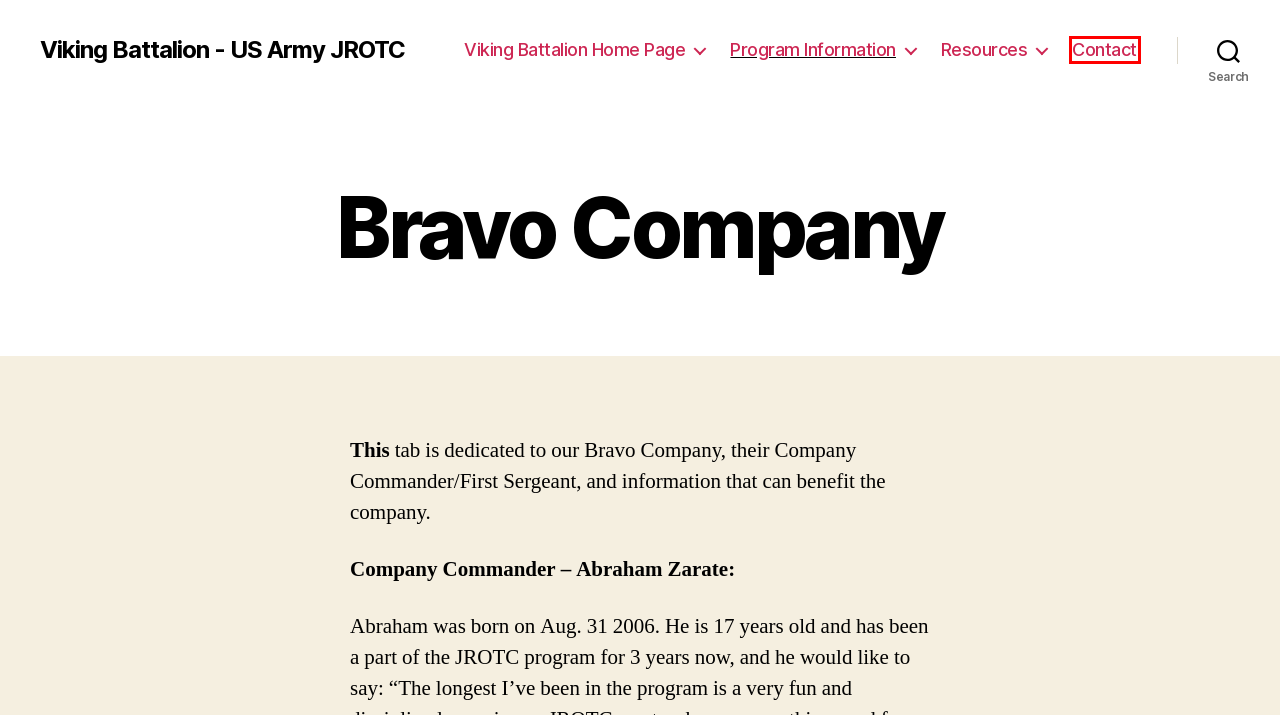With the provided screenshot showing a webpage and a red bounding box, determine which webpage description best fits the new page that appears after clicking the element inside the red box. Here are the options:
A. Teams – Viking Battalion – US Army JROTC
B. Resources – Viking Battalion – US Army JROTC
C. Viking Battalion – US Army JROTC
D. Battalion Staff – Viking Battalion – US Army JROTC
E. Program Information – Viking Battalion – US Army JROTC
F. S-3 Training and Operations – Viking Battalion – US Army JROTC
G. Battalion News – Viking Battalion – US Army JROTC
H. Contact – Viking Battalion – US Army JROTC

H